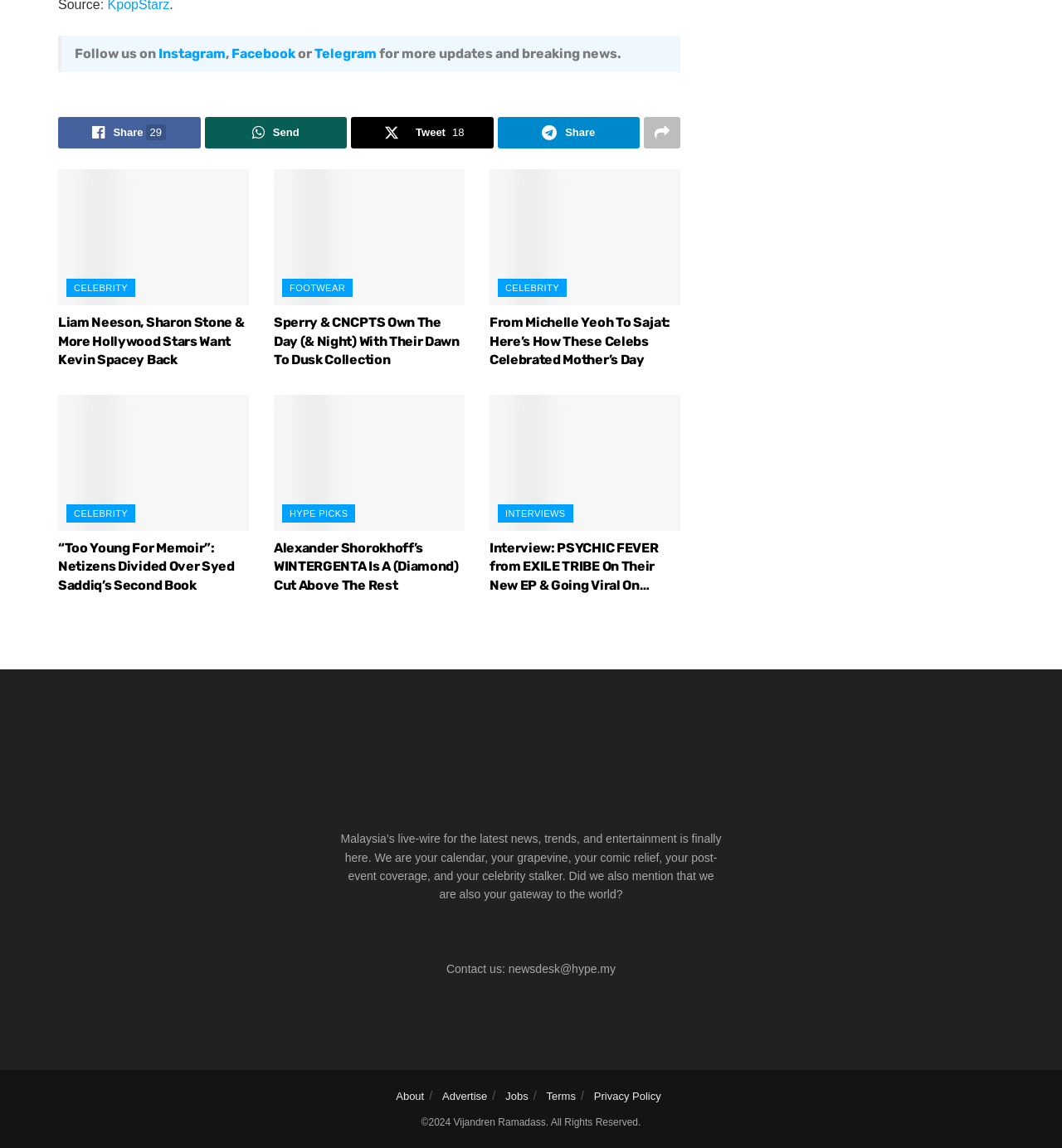What is the purpose of this website? Based on the image, give a response in one word or a short phrase.

Entertainment news